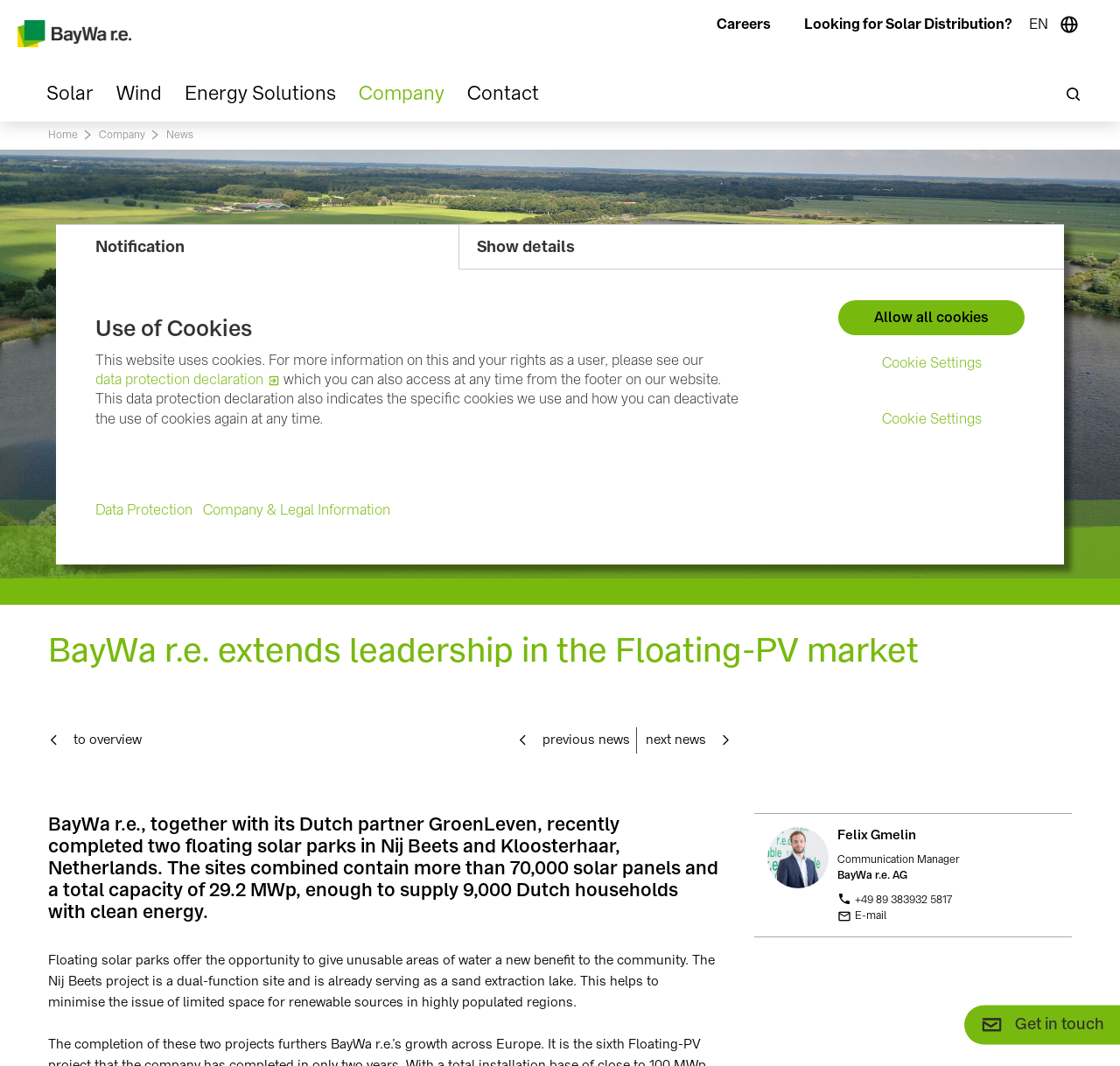Kindly determine the bounding box coordinates of the area that needs to be clicked to fulfill this instruction: "Click on the BayWa r.e. logo".

[0.016, 0.011, 0.117, 0.045]